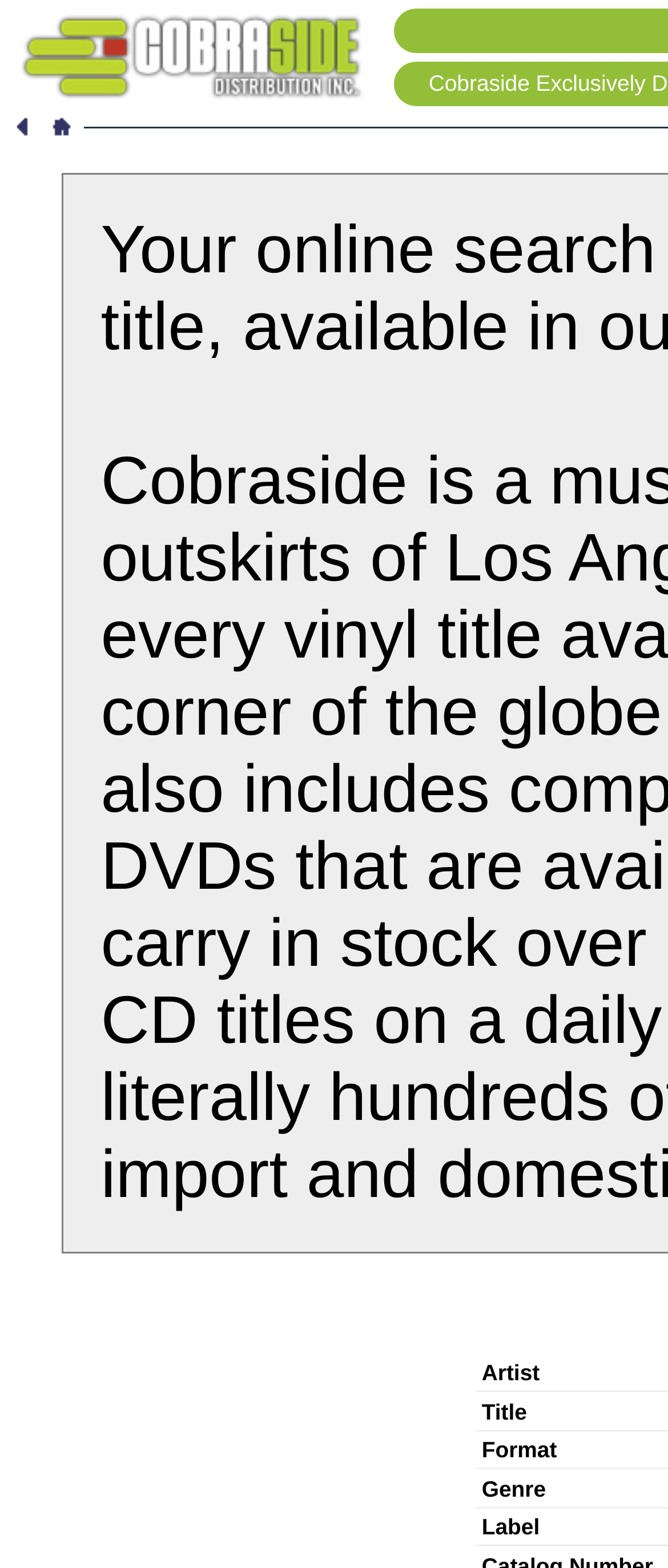Please answer the following question as detailed as possible based on the image: 
What is the genre of the vinyl single?

The genre of the vinyl single can be inferred from the webpage description, which mentions 'Genre Alternative Rock'.